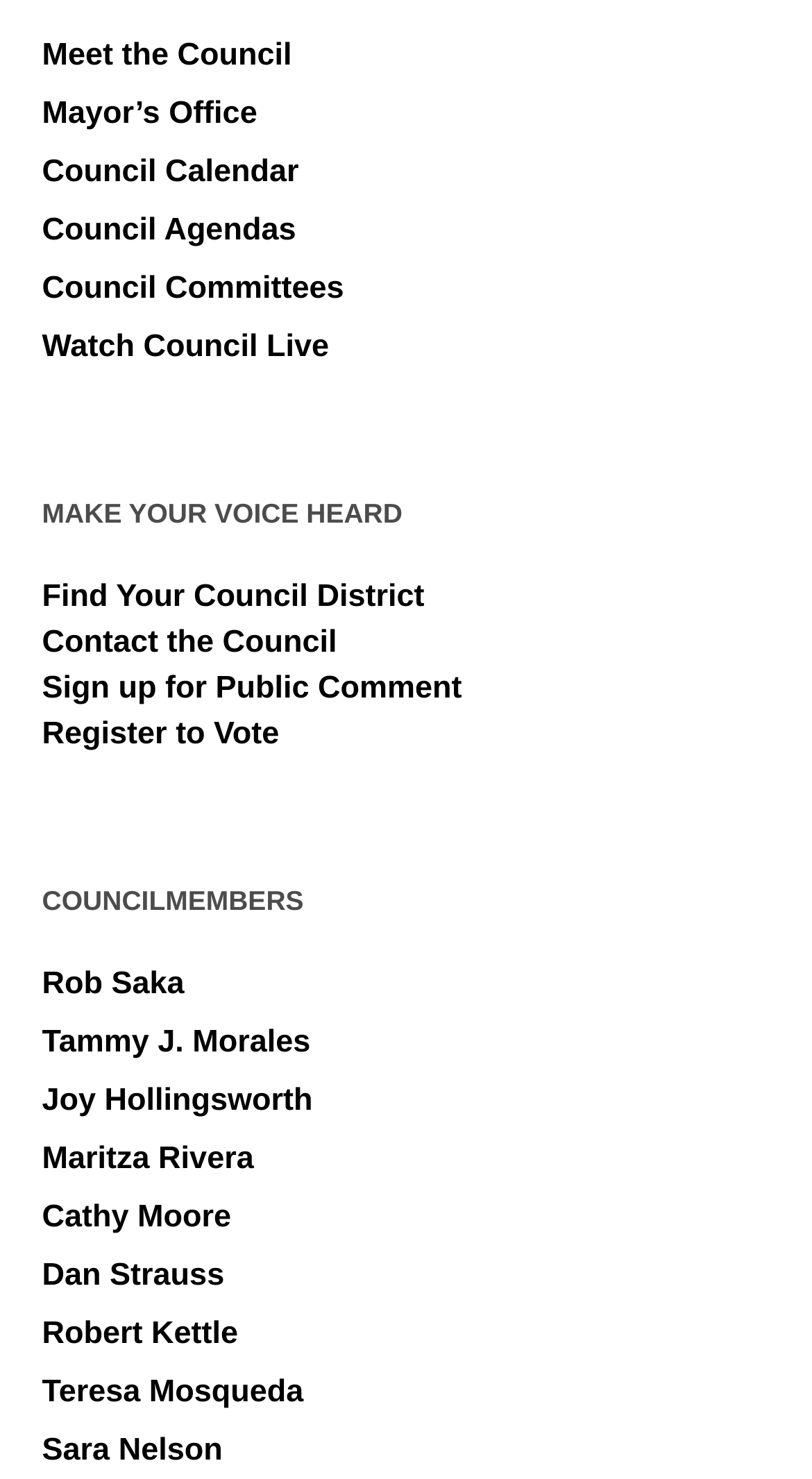Based on the element description Sign up for Public Comment, identify the bounding box of the UI element in the given webpage screenshot. The coordinates should be in the format (top-left x, top-left y, bottom-right x, bottom-right y) and must be between 0 and 1.

[0.052, 0.453, 0.569, 0.477]